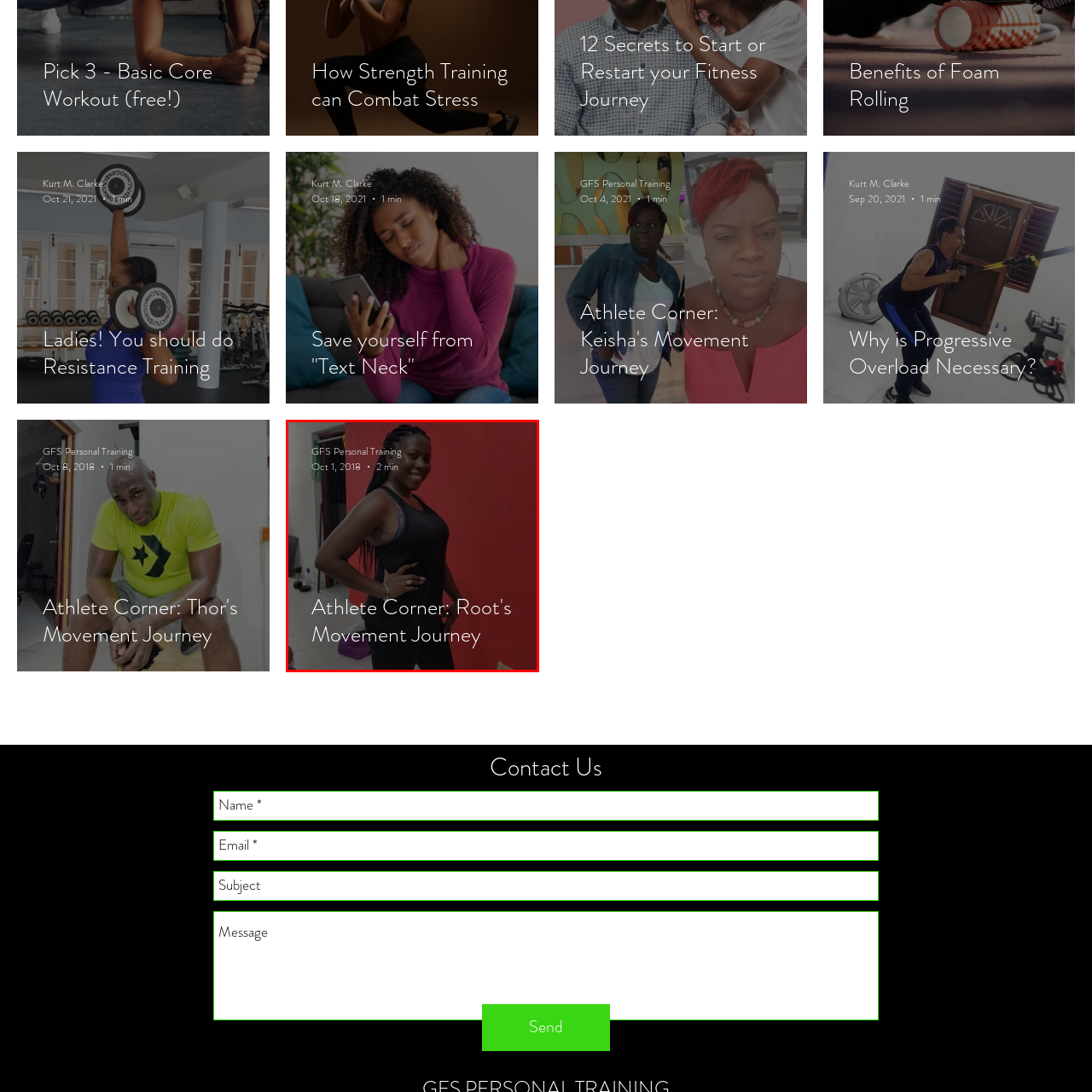Offer an in-depth description of the scene contained in the red rectangle.

The image features a confident individual posing with a smile in a vibrant setting. She is dressed in a fitted black athletic outfit, showcasing her commitment to fitness. The background is a bright red wall, which adds a lively contrast to the scene. The caption highlights this moment as part of an inspiring journey, specifically titled "Athlete Corner: Root's Movement Journey," which indicates a focus on personal growth and empowerment through physical activity. This piece of content is from GFS Personal Training, dated October 1, 2018, and is a brief two-minute read, inviting viewers to explore more about her journey in fitness and well-being.